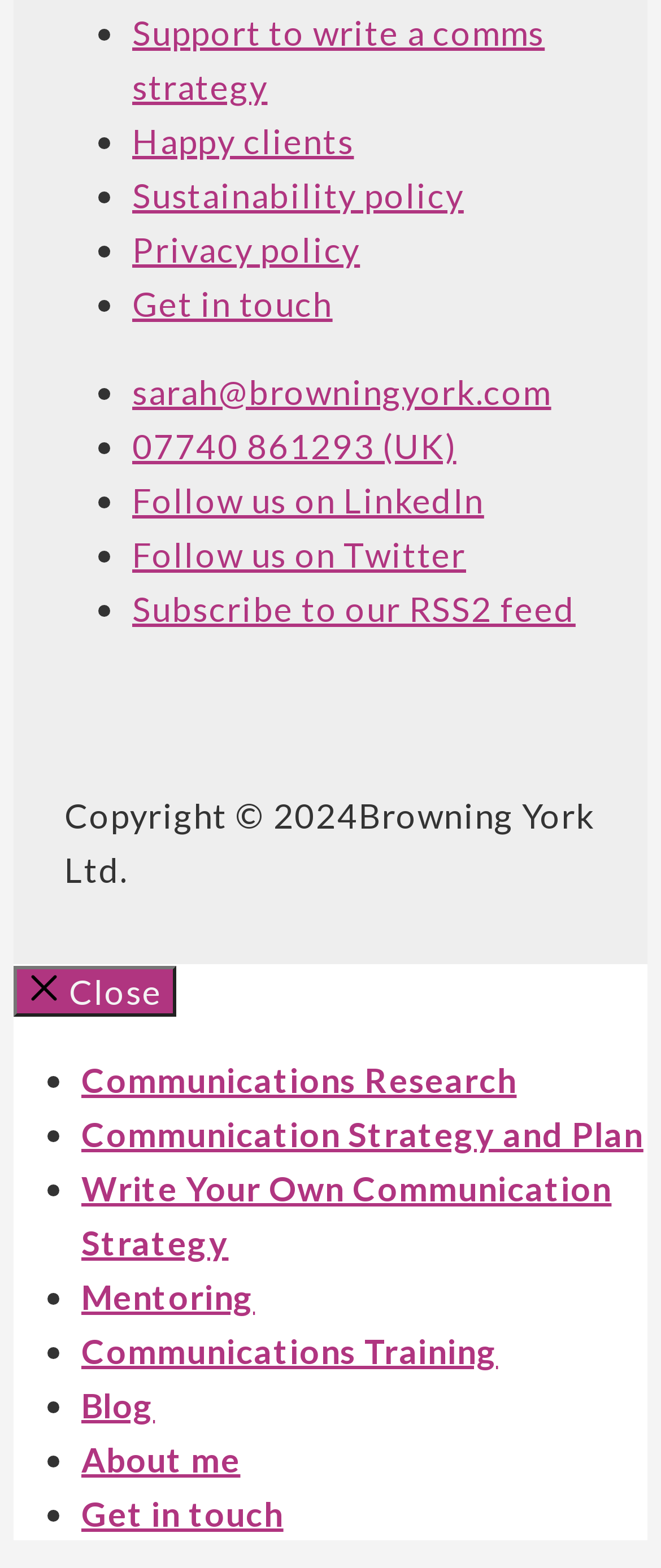Please determine the bounding box coordinates of the element to click in order to execute the following instruction: "Get in touch". The coordinates should be four float numbers between 0 and 1, specified as [left, top, right, bottom].

[0.2, 0.18, 0.503, 0.206]